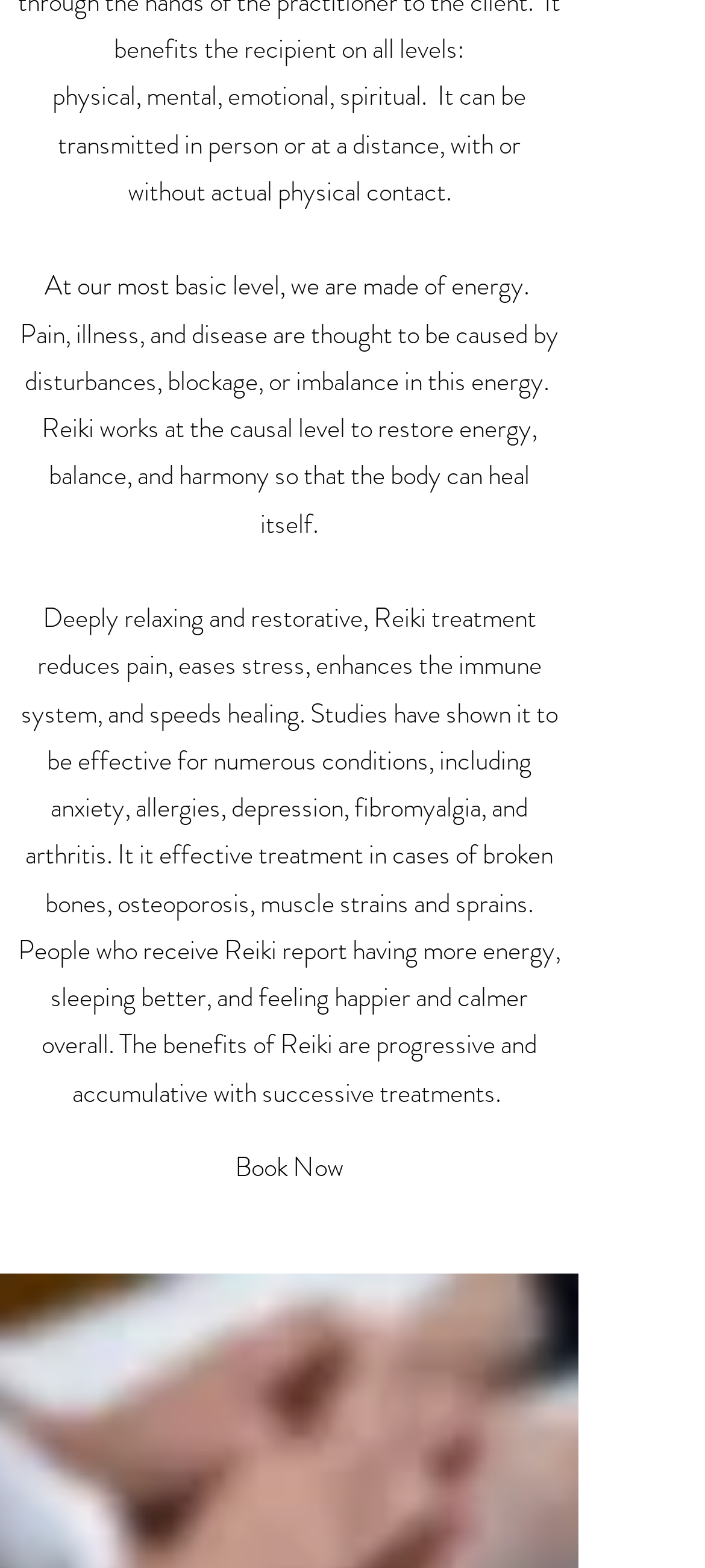Given the element description: "Book Now", predict the bounding box coordinates of this UI element. The coordinates must be four float numbers between 0 and 1, given as [left, top, right, bottom].

[0.331, 0.727, 0.49, 0.762]